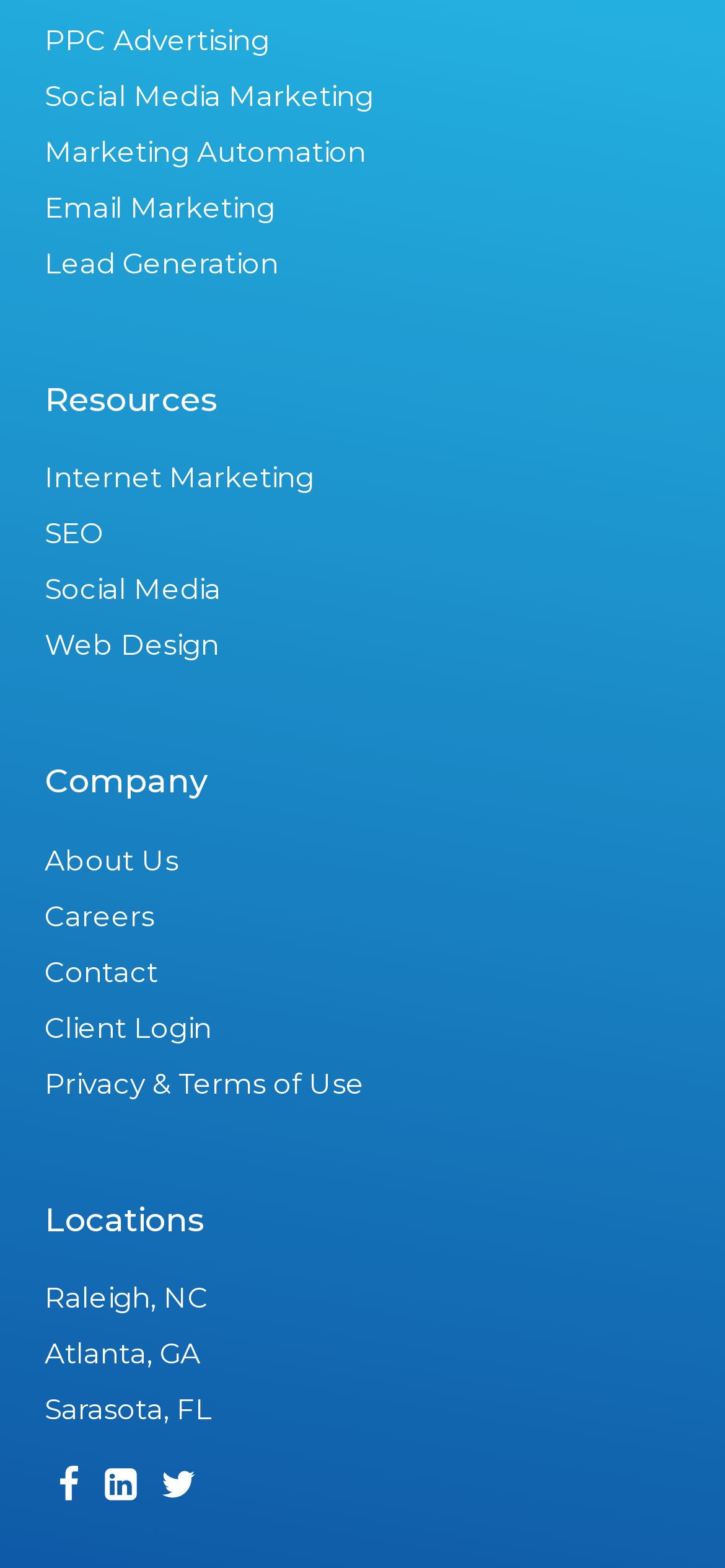Based on the element description: "Privacy & Terms of Use", identify the UI element and provide its bounding box coordinates. Use four float numbers between 0 and 1, [left, top, right, bottom].

[0.062, 0.675, 0.503, 0.707]